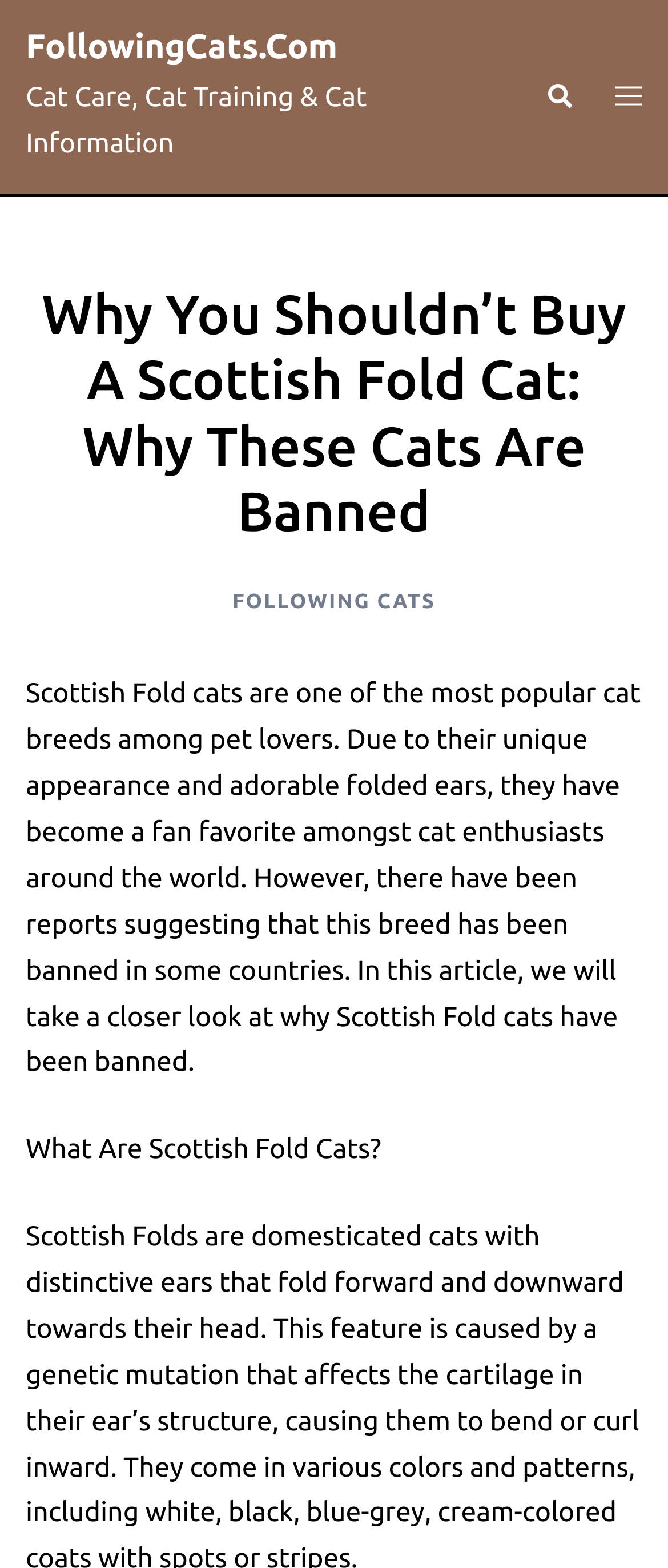Generate the title text from the webpage.

Why You Shouldn’t Buy A Scottish Fold Cat: Why These Cats Are Banned